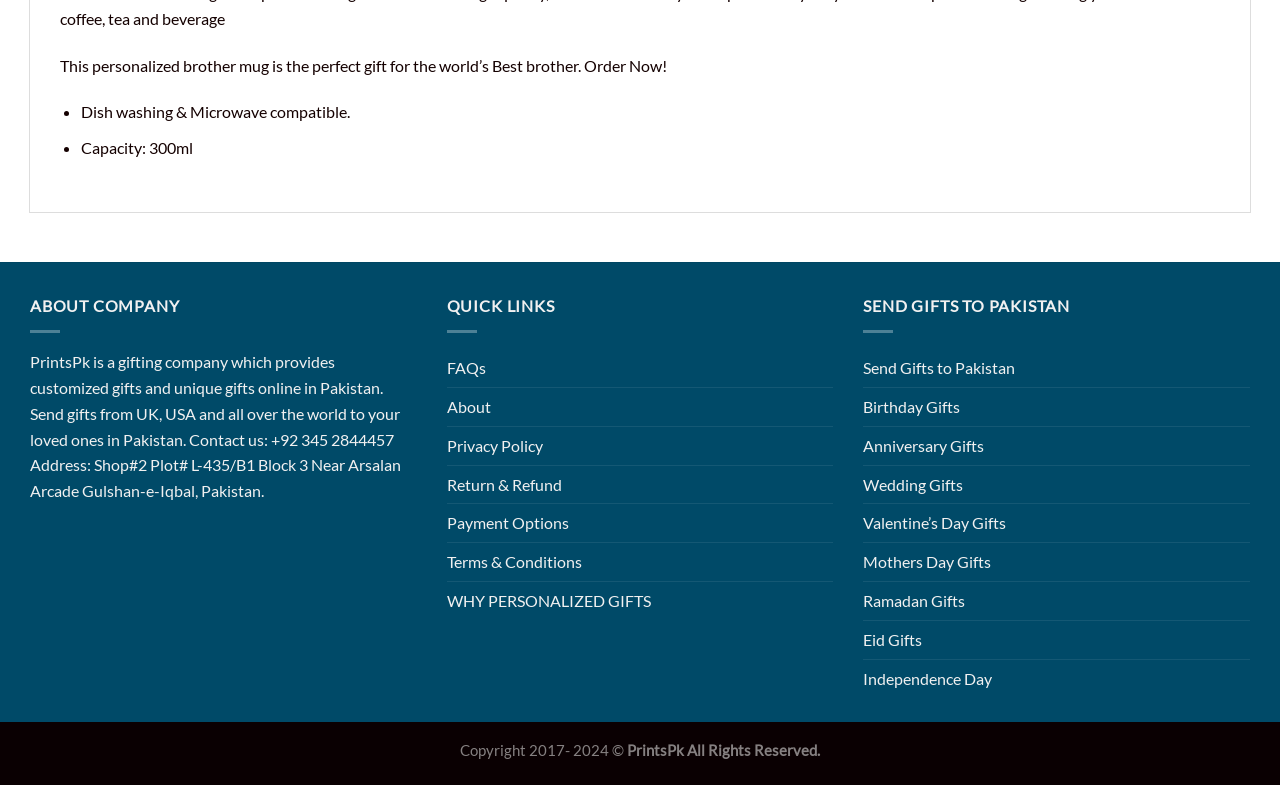What is the capacity of the personalized brother mug?
Look at the image and provide a detailed response to the question.

The capacity of the personalized brother mug is mentioned in the product description as 'Capacity: 300ml'.